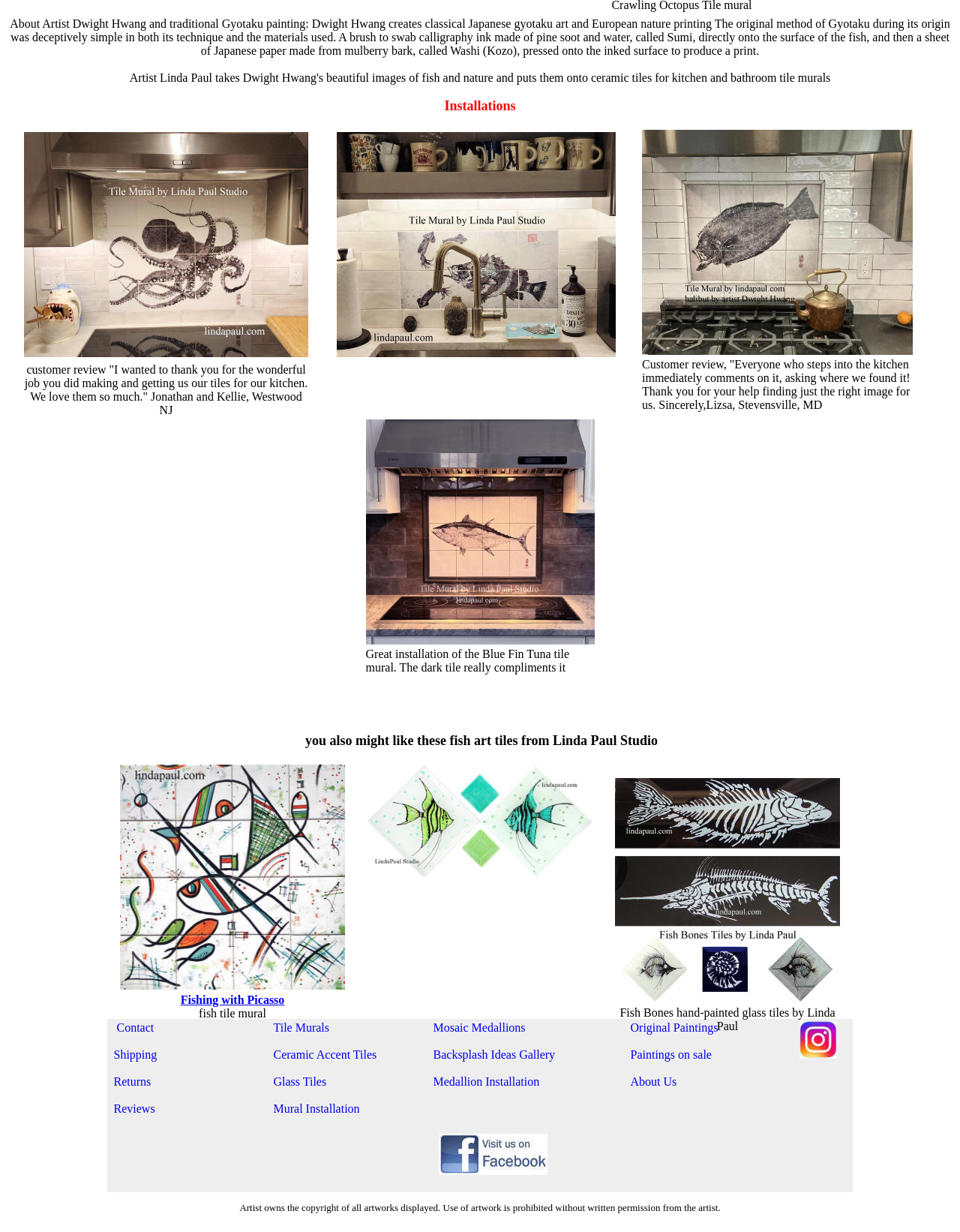Respond to the question below with a single word or phrase: What is the purpose of the 'Contact' link on the webpage?

To contact the artist or studio